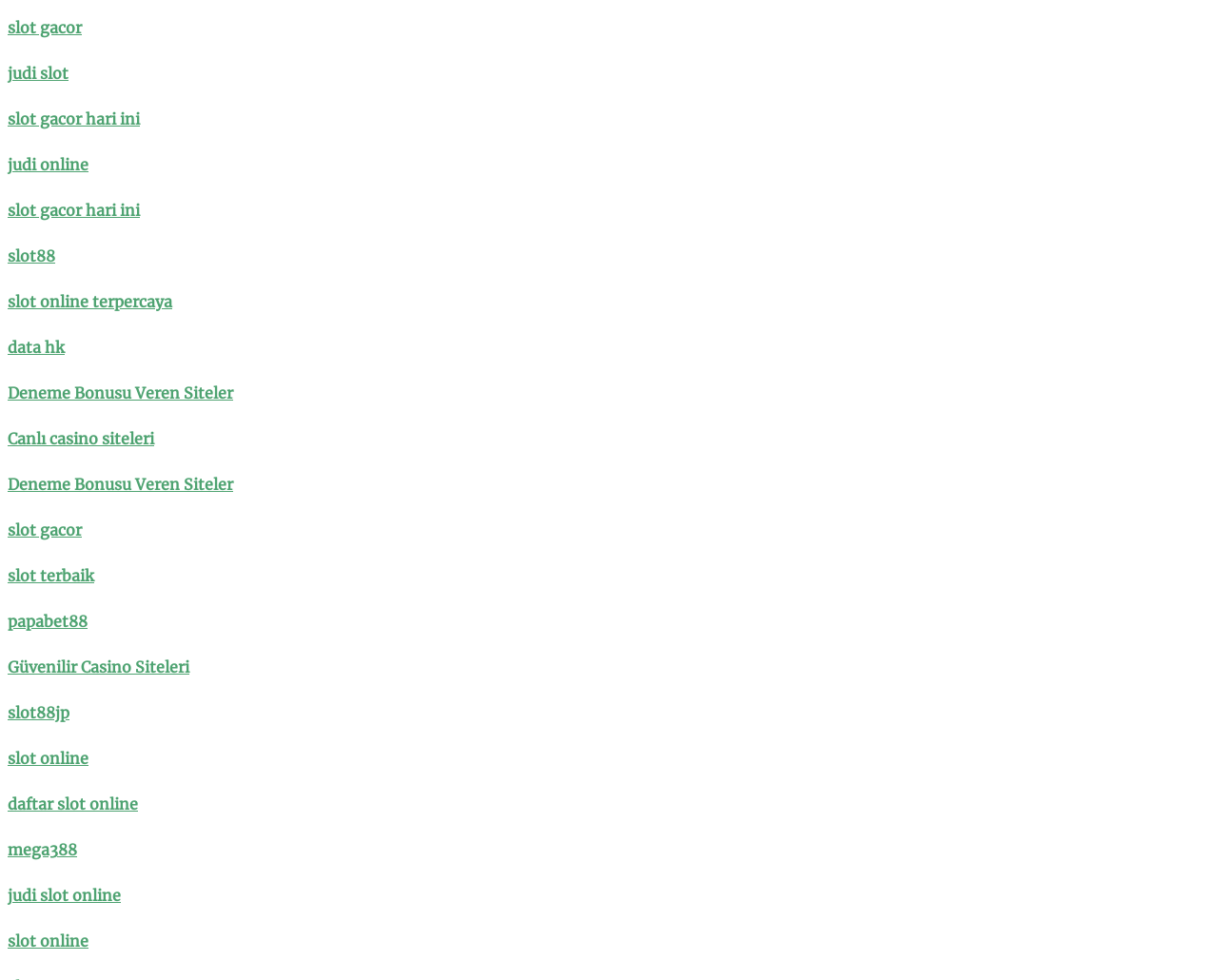Find the bounding box coordinates of the element's region that should be clicked in order to follow the given instruction: "click on slot gacor hari ini". The coordinates should consist of four float numbers between 0 and 1, i.e., [left, top, right, bottom].

[0.711, 0.007, 0.82, 0.026]